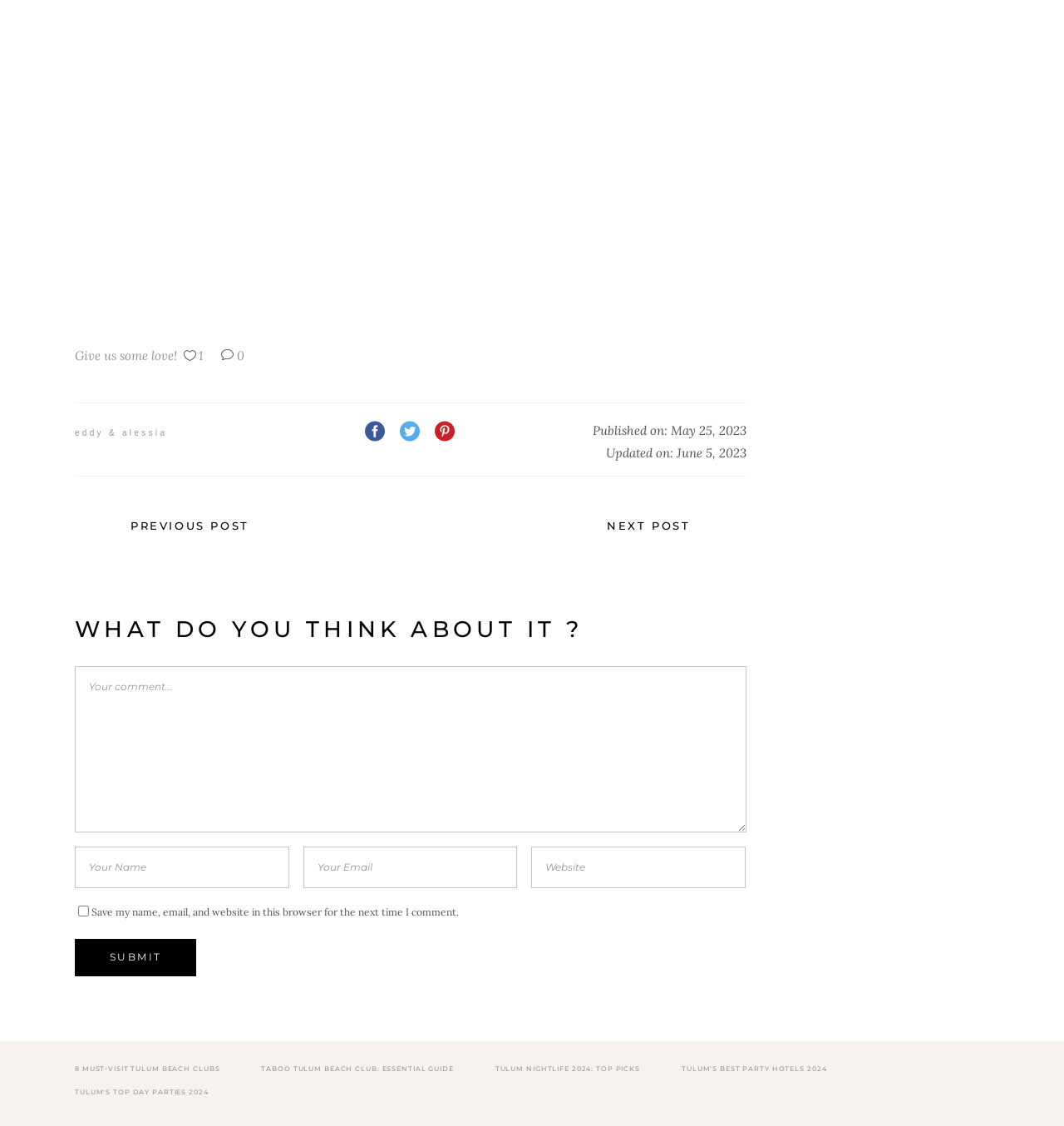Analyze the image and provide a detailed answer to the question: How many links are there below the heading 'WHAT DO YOU THINK ABOUT IT?'?

I counted the number of link elements below the heading 'WHAT DO YOU THINK ABOUT IT?' and found four links with texts '8 MUST-VISIT TULUM BEACH CLUBS', 'TABOO TULUM BEACH CLUB: ESSENTIAL GUIDE', 'TULUM NIGHTLIFE 2024: TOP PICKS', and 'TULUM'S BEST PARTY HOTELS 2024'.